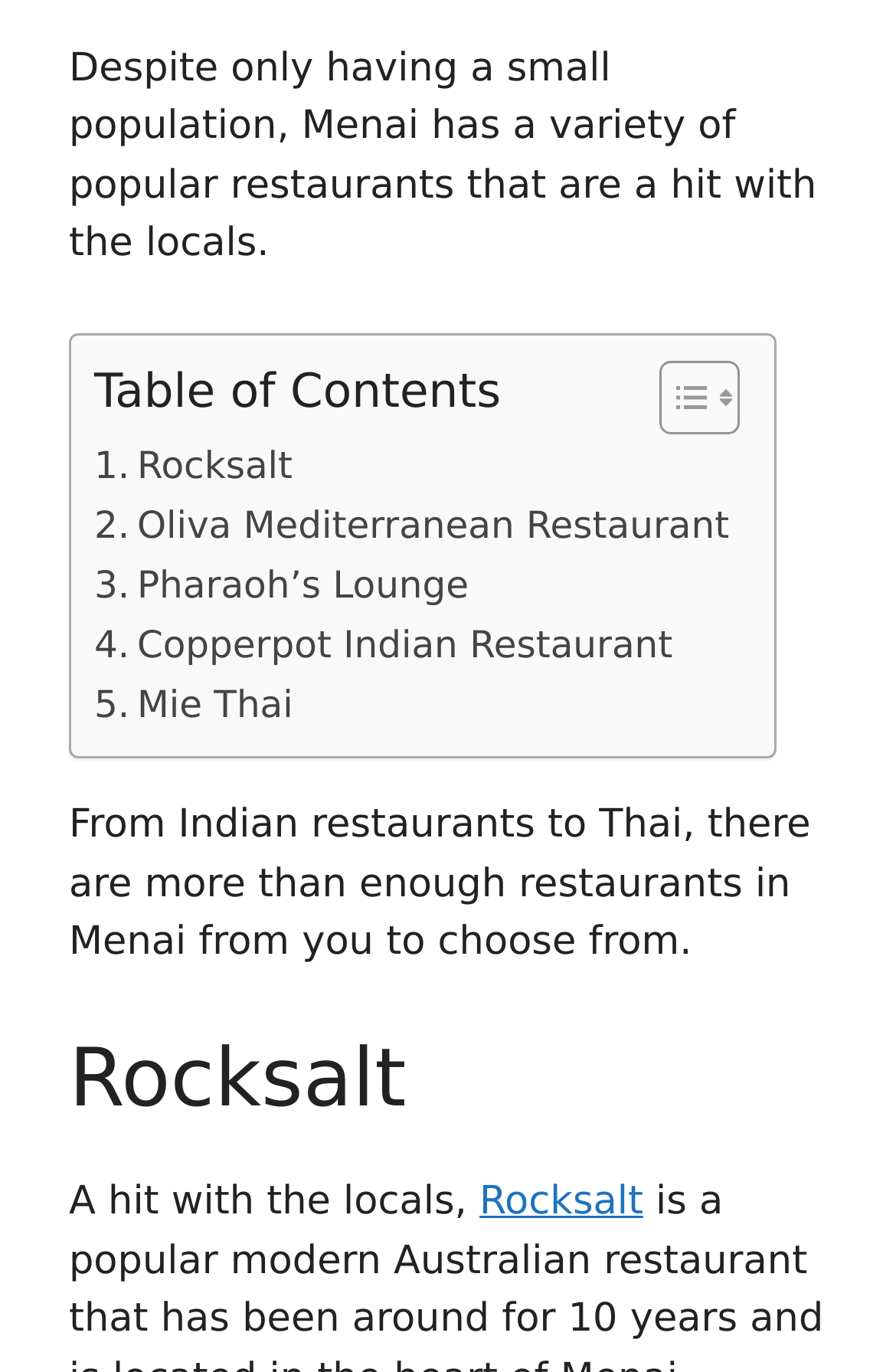Utilize the information from the image to answer the question in detail:
How many restaurants are listed?

I counted the number of links with restaurant names, which are Rocksalt, Oliva Mediterranean Restaurant, Pharaoh’s Lounge, Copperpot Indian Restaurant, and Mie Thai.